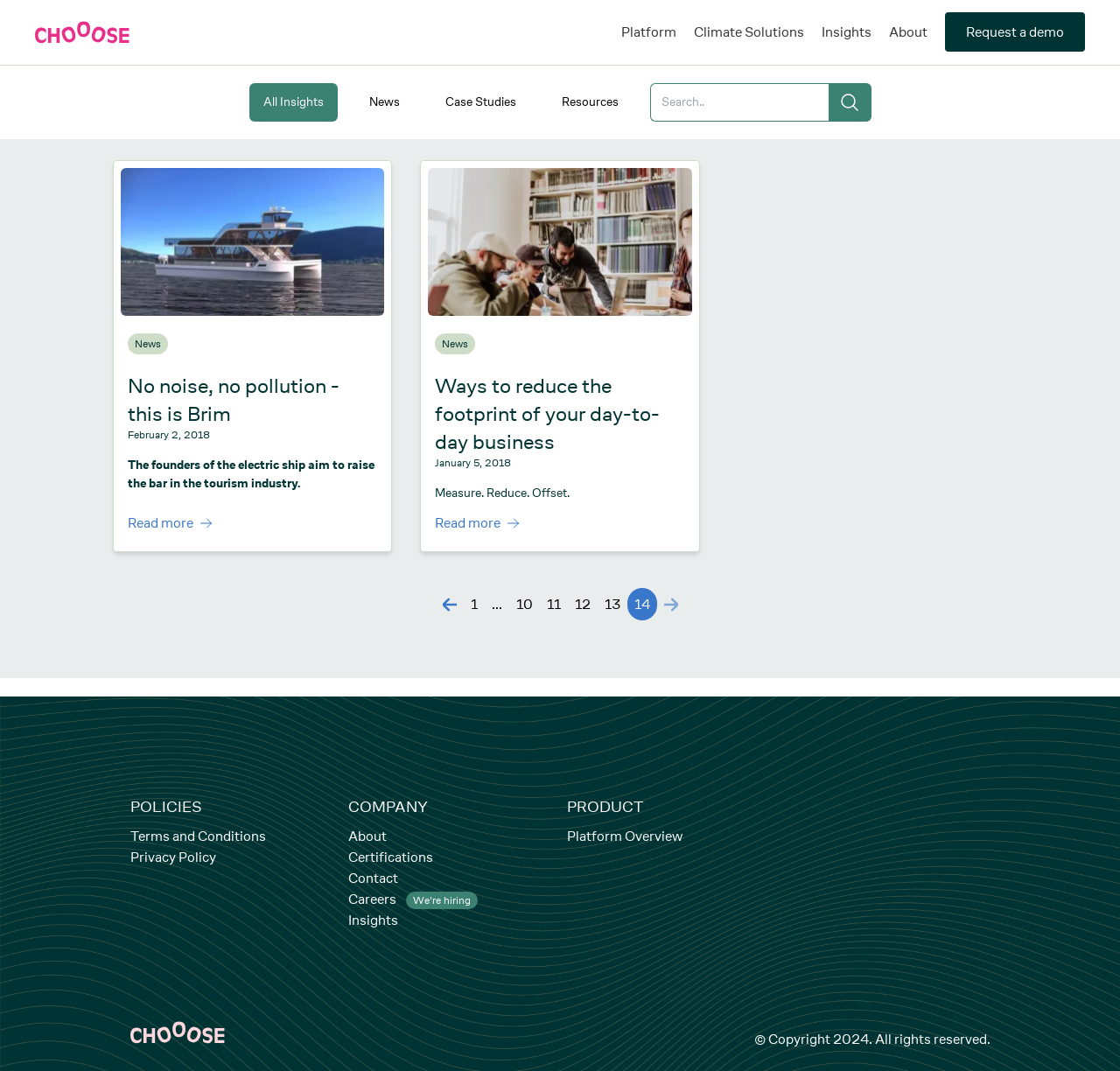Bounding box coordinates are specified in the format (top-left x, top-left y, bottom-right x, bottom-right y). All values are floating point numbers bounded between 0 and 1. Please provide the bounding box coordinate of the region this sentence describes: Terms and Conditions

[0.116, 0.772, 0.237, 0.789]